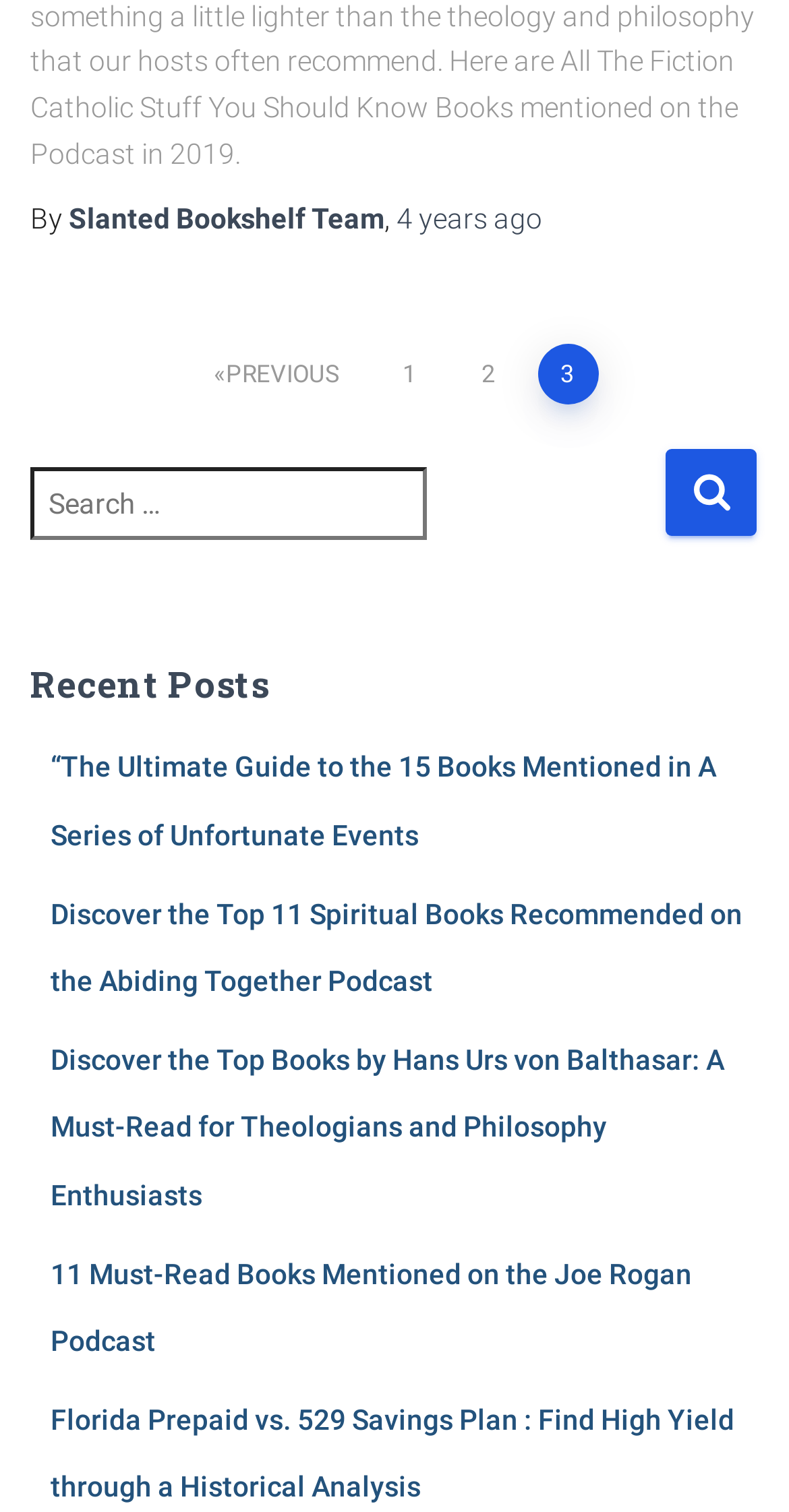How many pages of posts are there?
Please use the image to provide an in-depth answer to the question.

The number of pages of posts can be determined by looking at the navigation section, where it shows links to pages 1 and 2.